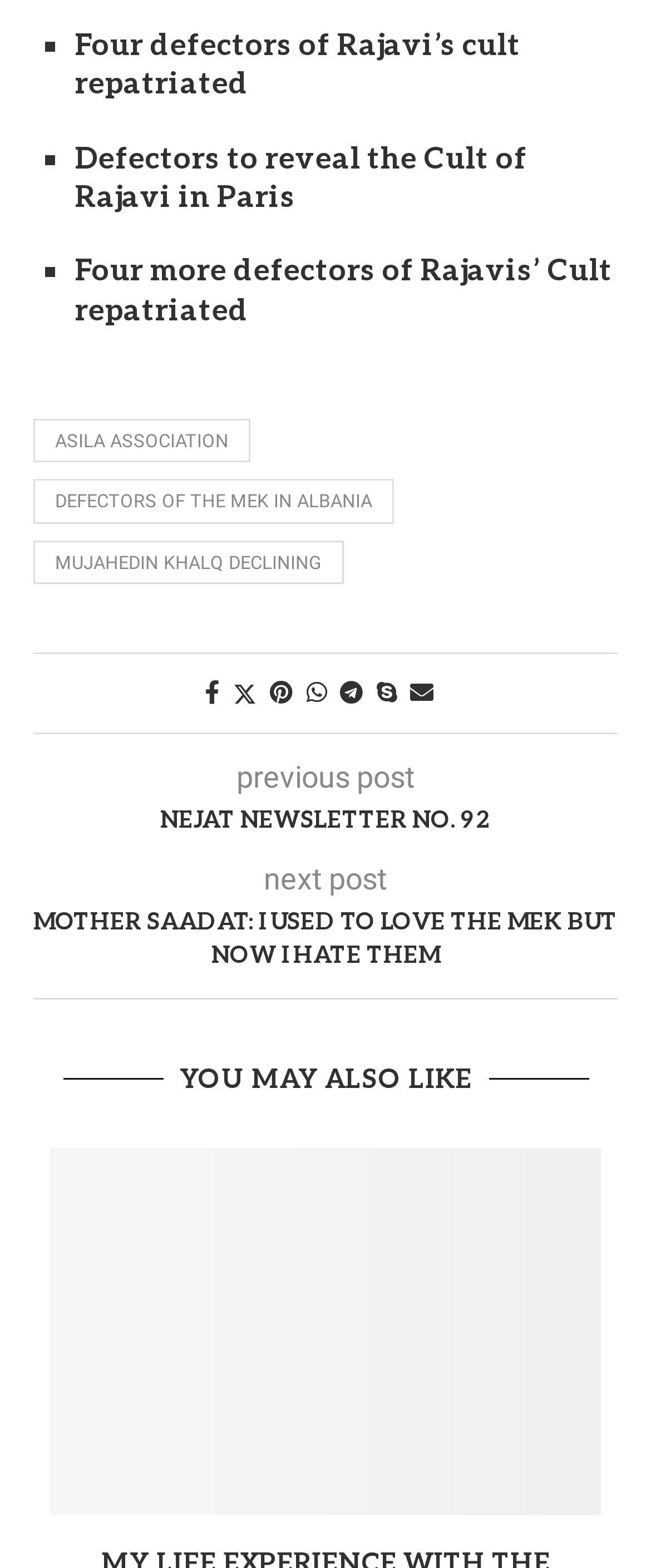Please use the details from the image to answer the following question comprehensively:
How many related articles are shown?

I examined the webpage and found a section titled 'YOU MAY ALSO LIKE'. In this section, there is only one related article shown, which is 'My life experience with the Mujahedin-e Khalq'.